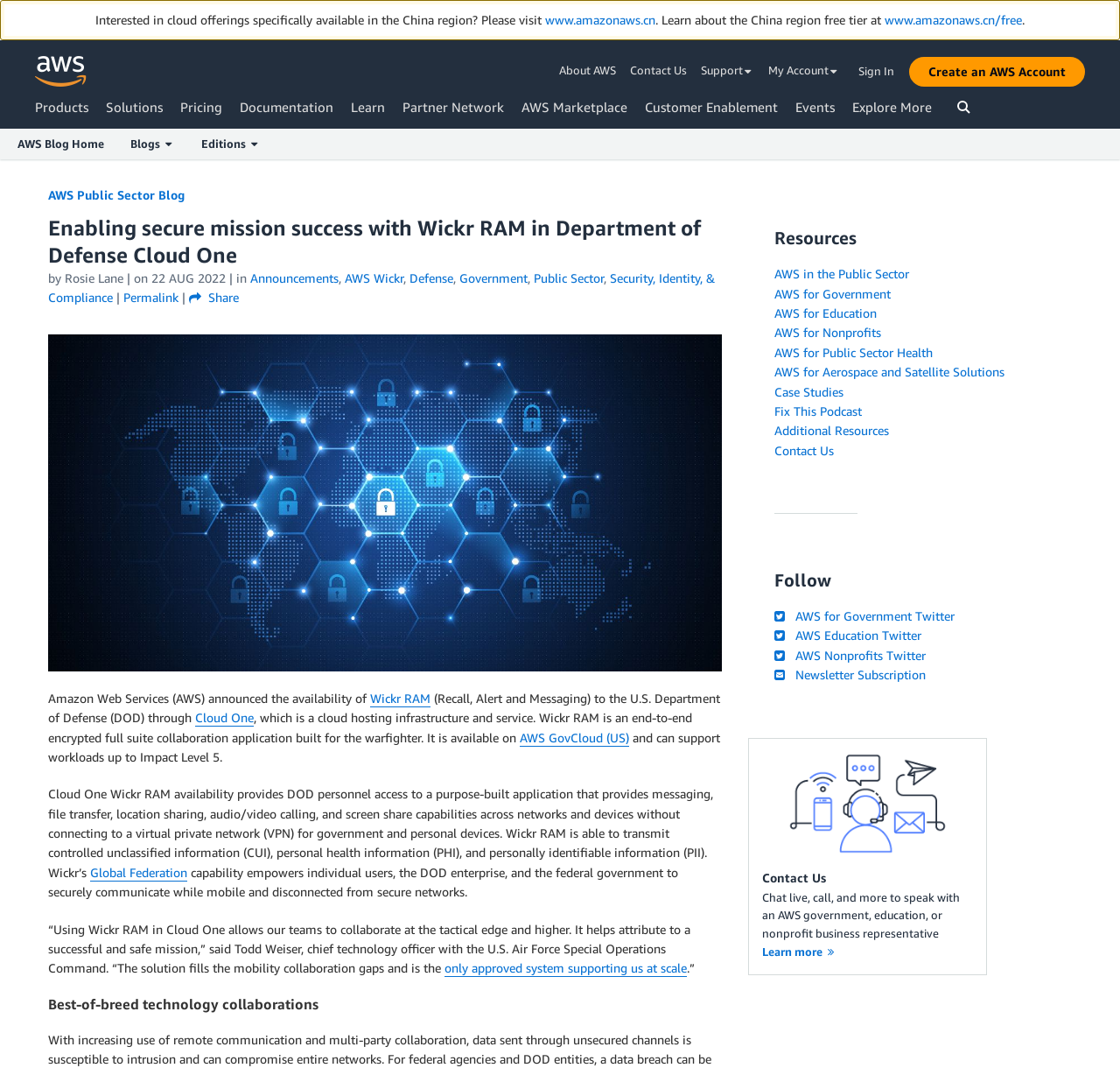Locate the bounding box coordinates of the element I should click to achieve the following instruction: "Click on the 'Create an AWS Account' button".

[0.812, 0.053, 0.969, 0.081]